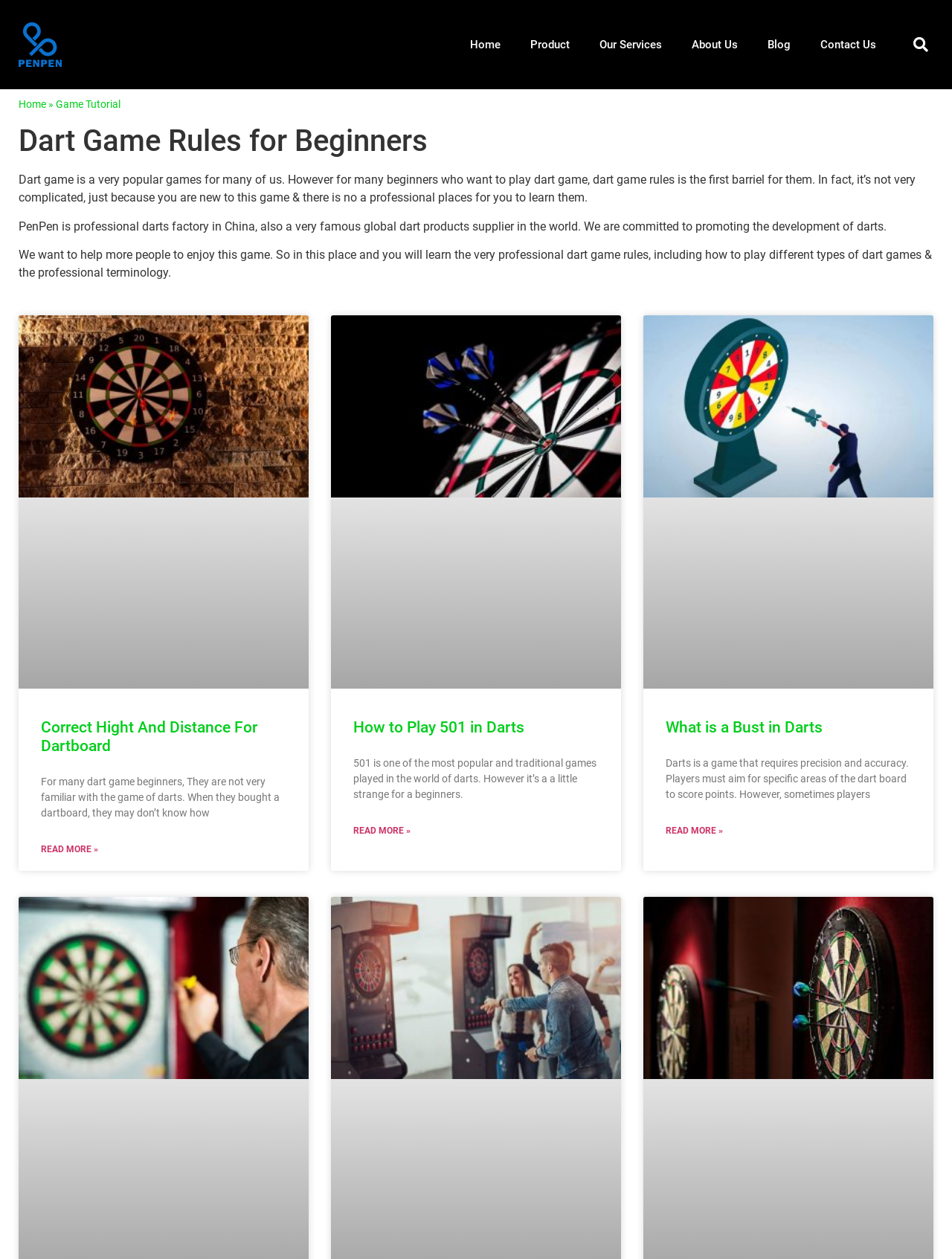Please find the bounding box coordinates of the element that needs to be clicked to perform the following instruction: "Go to Home page". The bounding box coordinates should be four float numbers between 0 and 1, represented as [left, top, right, bottom].

[0.478, 0.006, 0.541, 0.065]